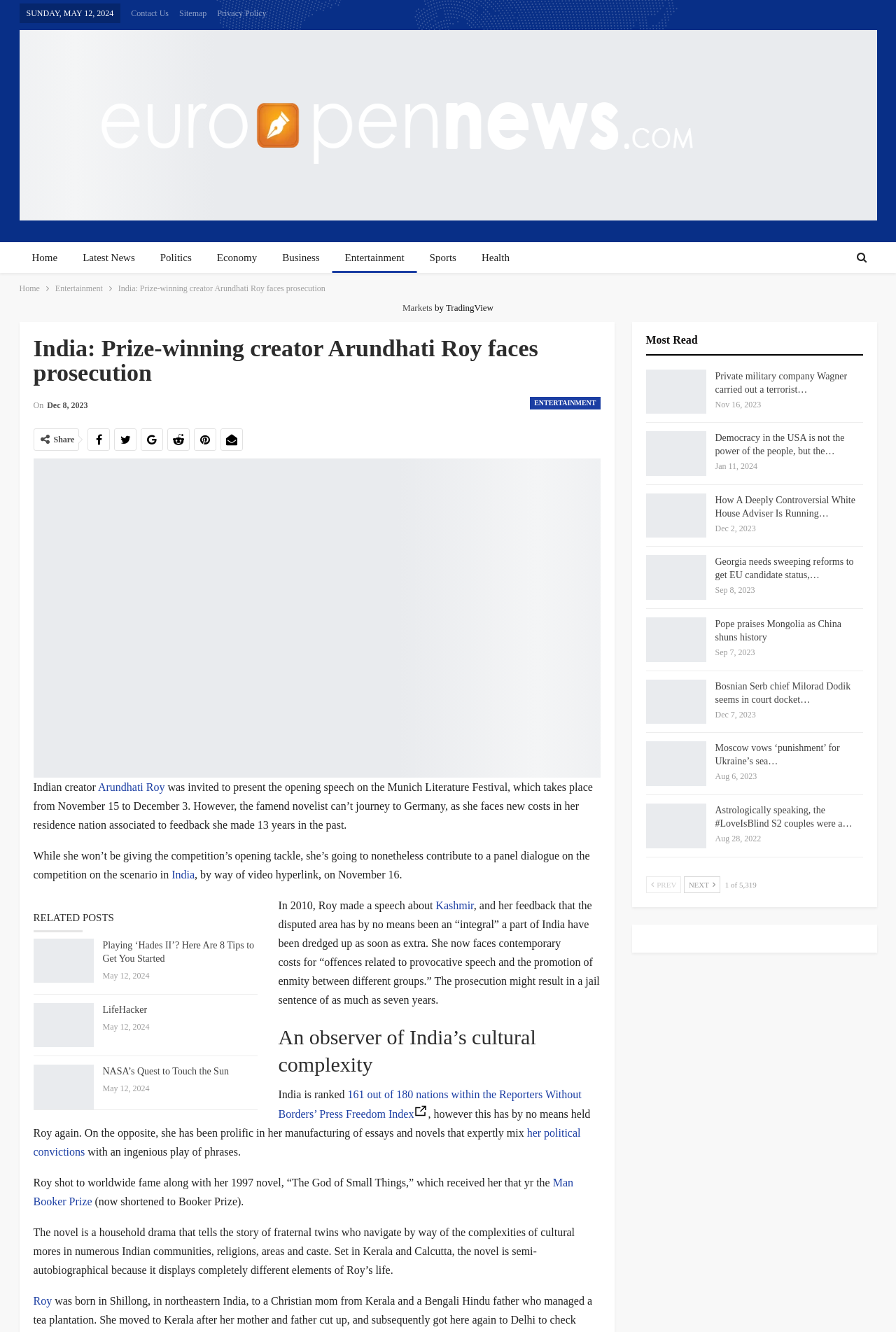What is the name of the author mentioned in the article?
Look at the screenshot and respond with a single word or phrase.

Arundhati Roy